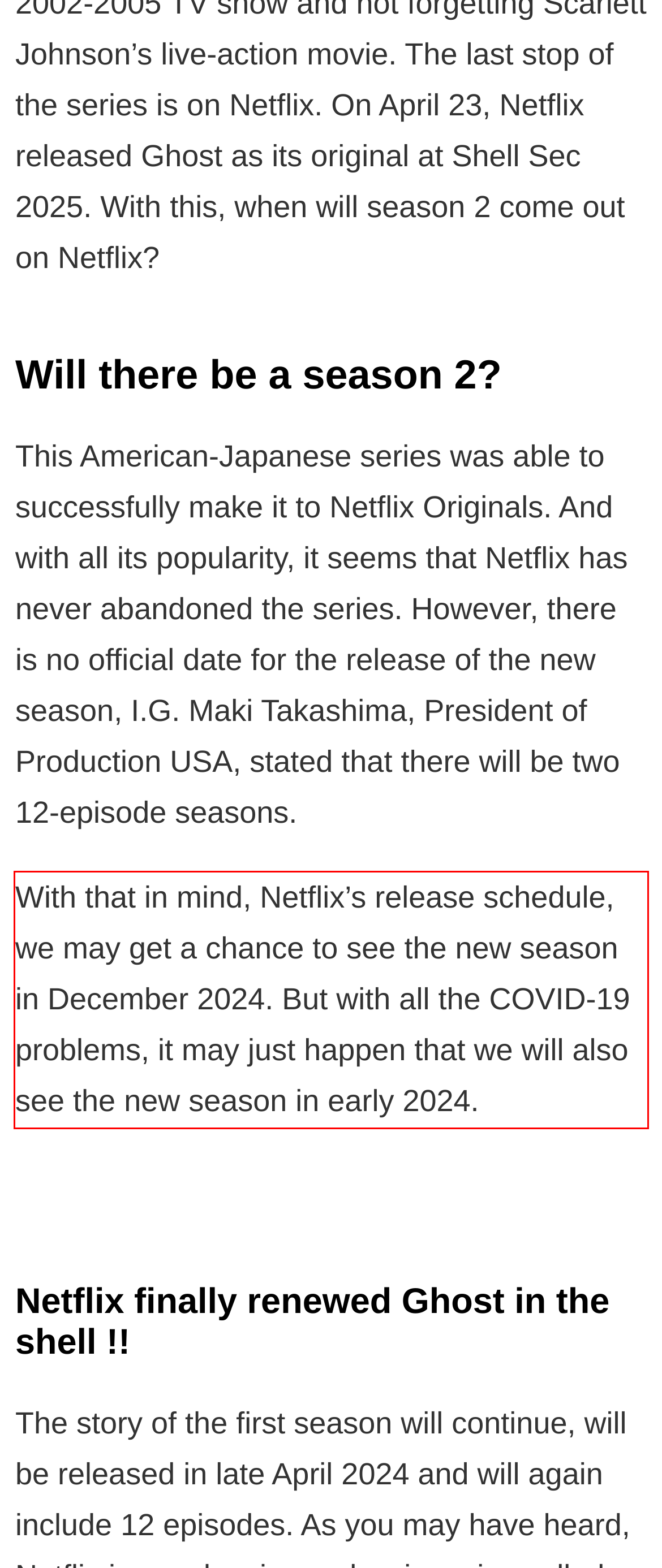Given the screenshot of a webpage, identify the red rectangle bounding box and recognize the text content inside it, generating the extracted text.

With that in mind, Netflix’s release schedule, we may get a chance to see the new season in December 2024. But with all the COVID-19 problems, it may just happen that we will also see the new season in early 2024.